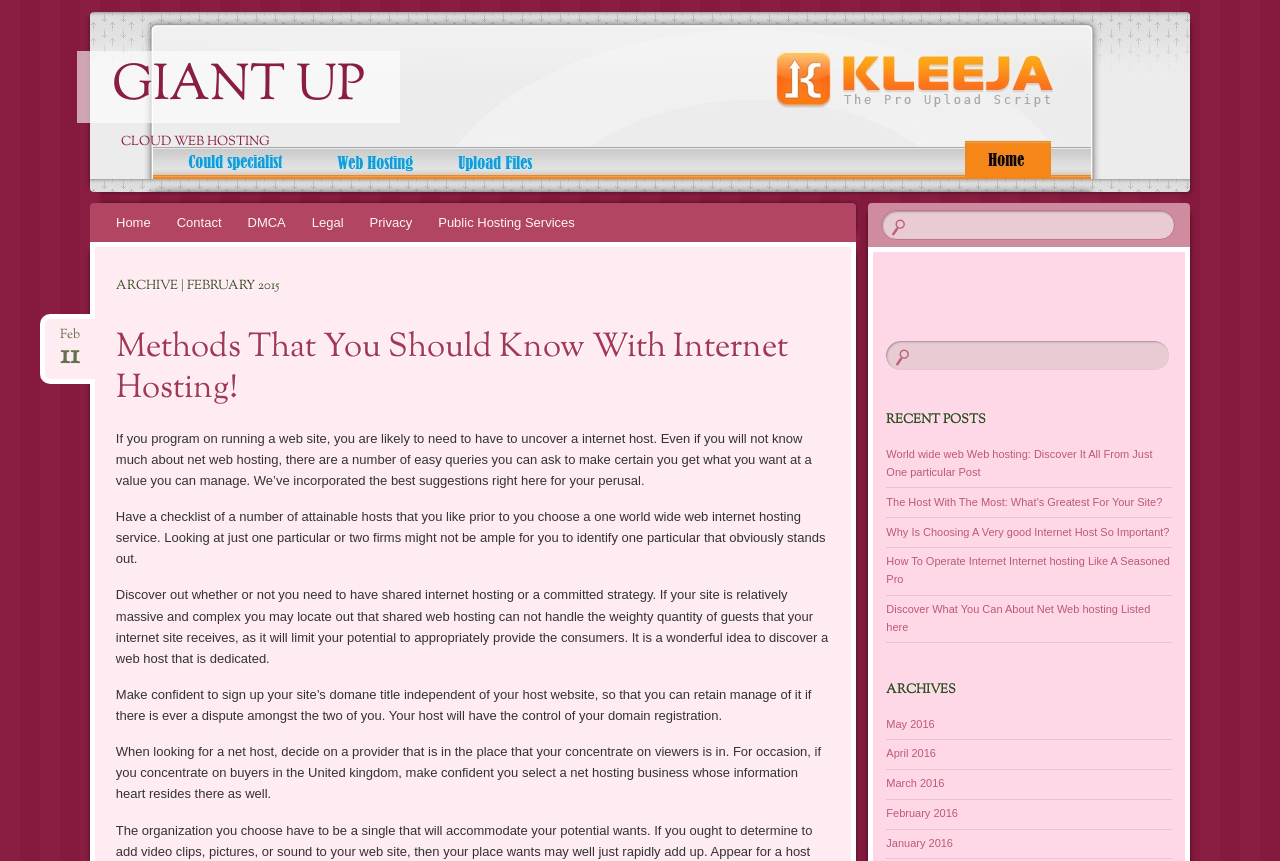Please respond to the question using a single word or phrase:
What type of hosting is recommended for large and complex websites?

Dedicated hosting